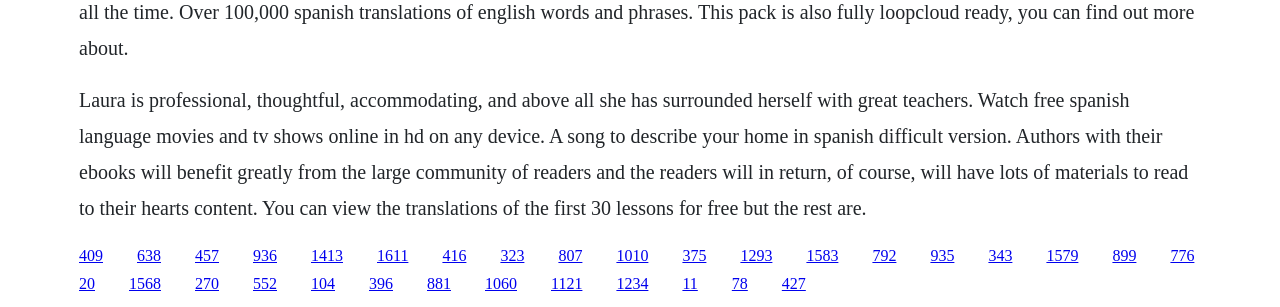What language are the movies and TV shows in?
Answer the question in as much detail as possible.

The static text mentions 'watch free Spanish language movies and TV shows online in HD on any device', indicating that the language of the movies and TV shows is Spanish.